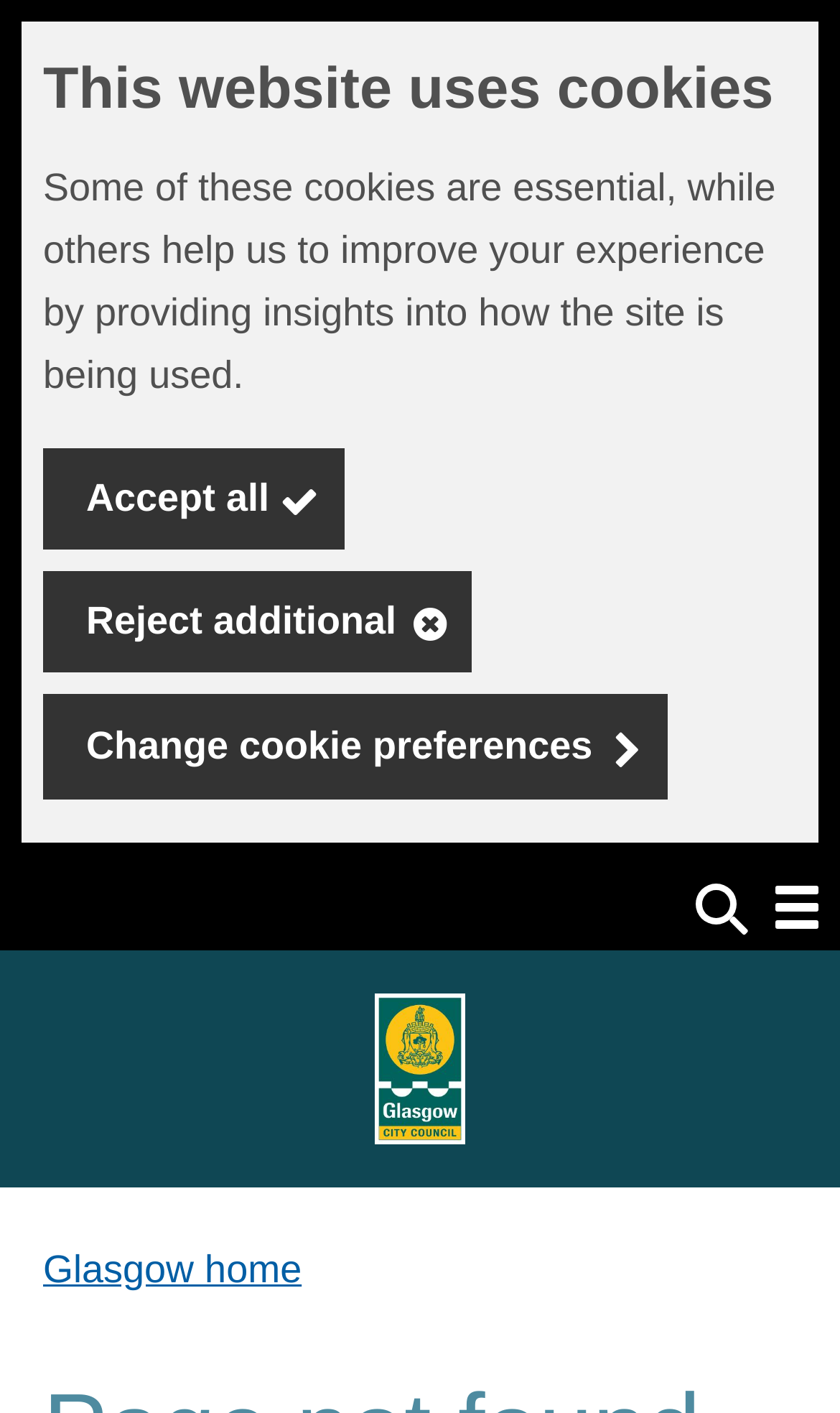Based on the description "Skip to main content", find the bounding box of the specified UI element.

[0.026, 0.015, 0.056, 0.034]